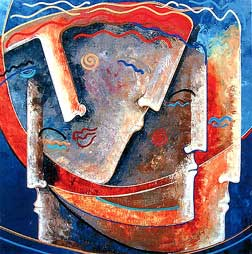Outline with detail what the image portrays.

The image titled "The Faces of Janus" by Gaylord Soli showcases a striking composition that explores themes of duality and perspective. The artwork features an abstract arrangement of human faces, intertwined and layered against a vibrant background of deep blues and warm reds. The faces are outlined in a way that suggests movement and connectivity, reflecting Soli's influences from various cultures. The use of bold colors and intricate patterns emphasizes the emotional depth and spiritual connection of what is portrayed. This piece draws inspiration from Soli's experiences and travels, merging ancient motifs with contemporary artistic elements, and capturing the essence of diverse cultural narratives.